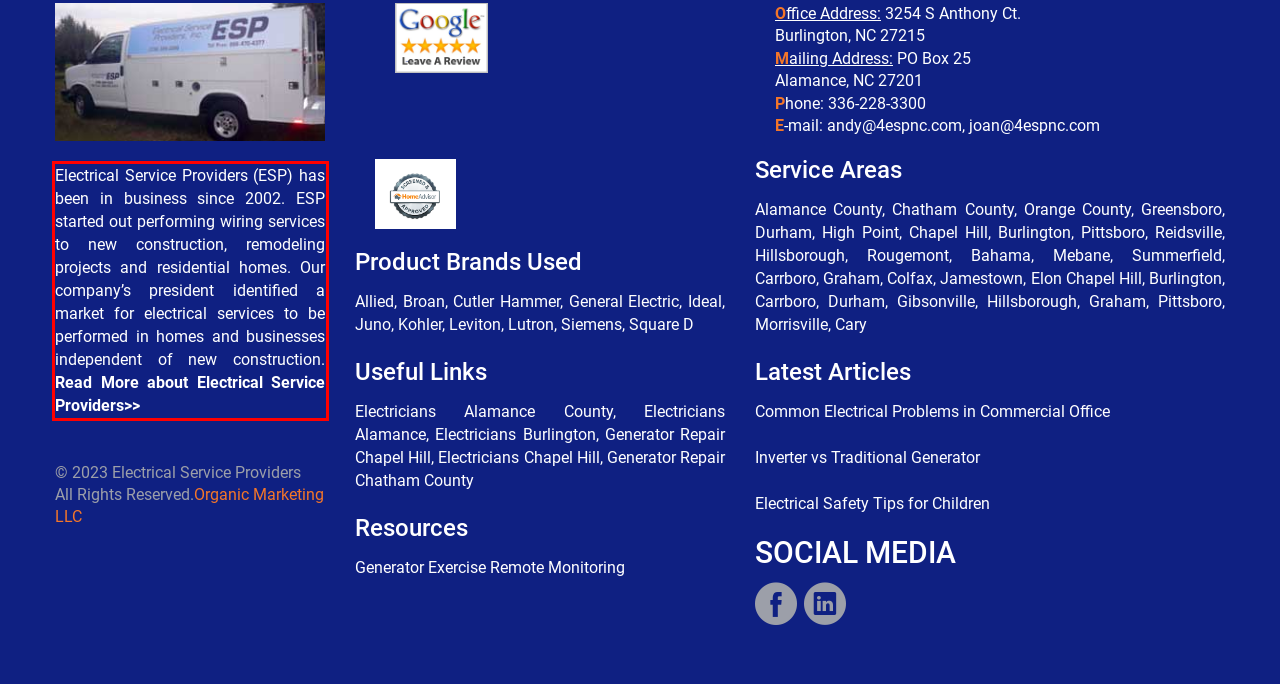Please identify the text within the red rectangular bounding box in the provided webpage screenshot.

Electrical Service Providers (ESP) has been in business since 2002. ESP started out performing wiring services to new construction, remodeling projects and residential homes. Our company’s president identified a market for electrical services to be performed in homes and businesses independent of new construction. Read More about Electrical Service Providers>>